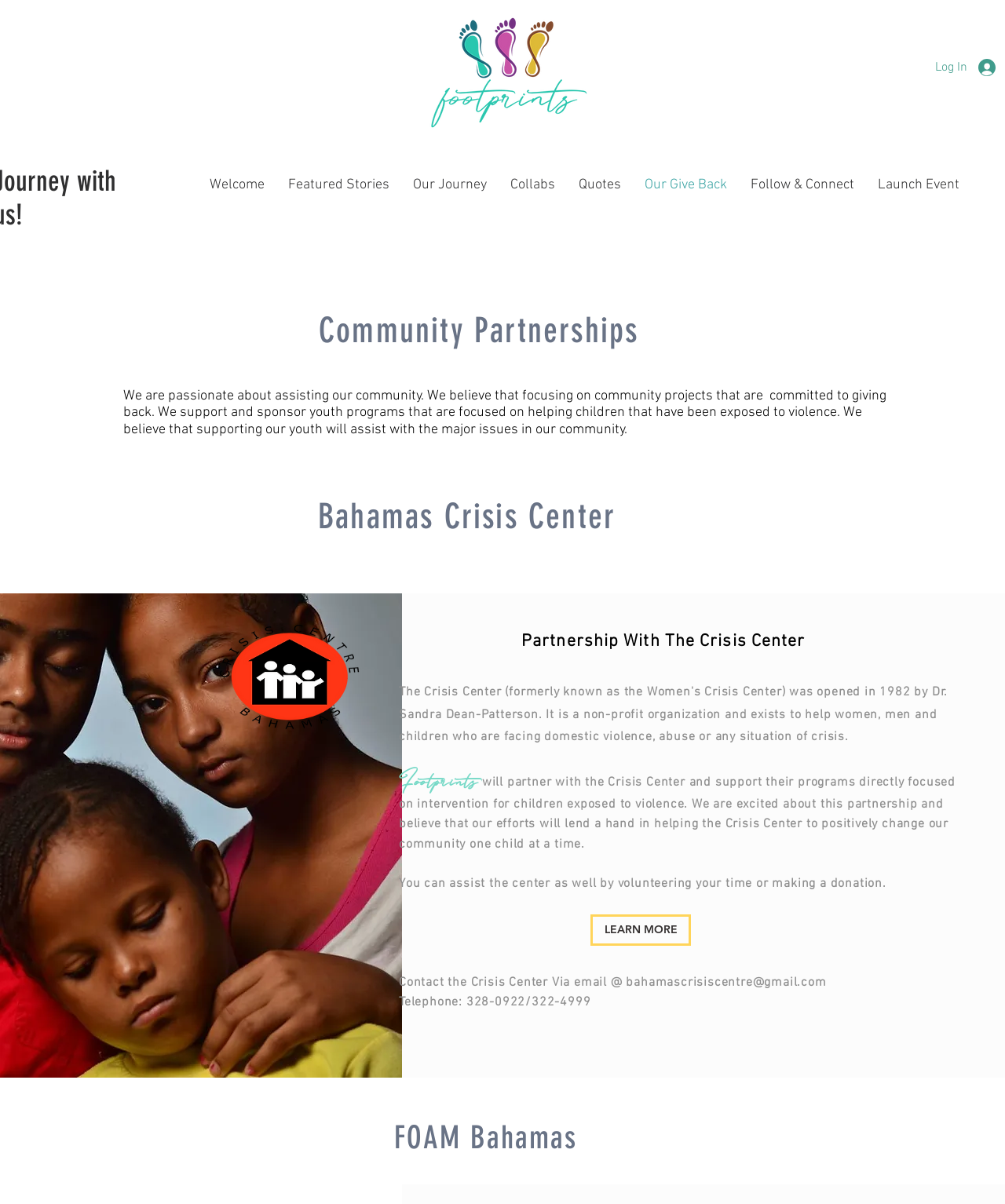Identify the bounding box coordinates for the region of the element that should be clicked to carry out the instruction: "Click on the 'Welcome' link". The bounding box coordinates should be four float numbers between 0 and 1, i.e., [left, top, right, bottom].

[0.197, 0.136, 0.275, 0.171]